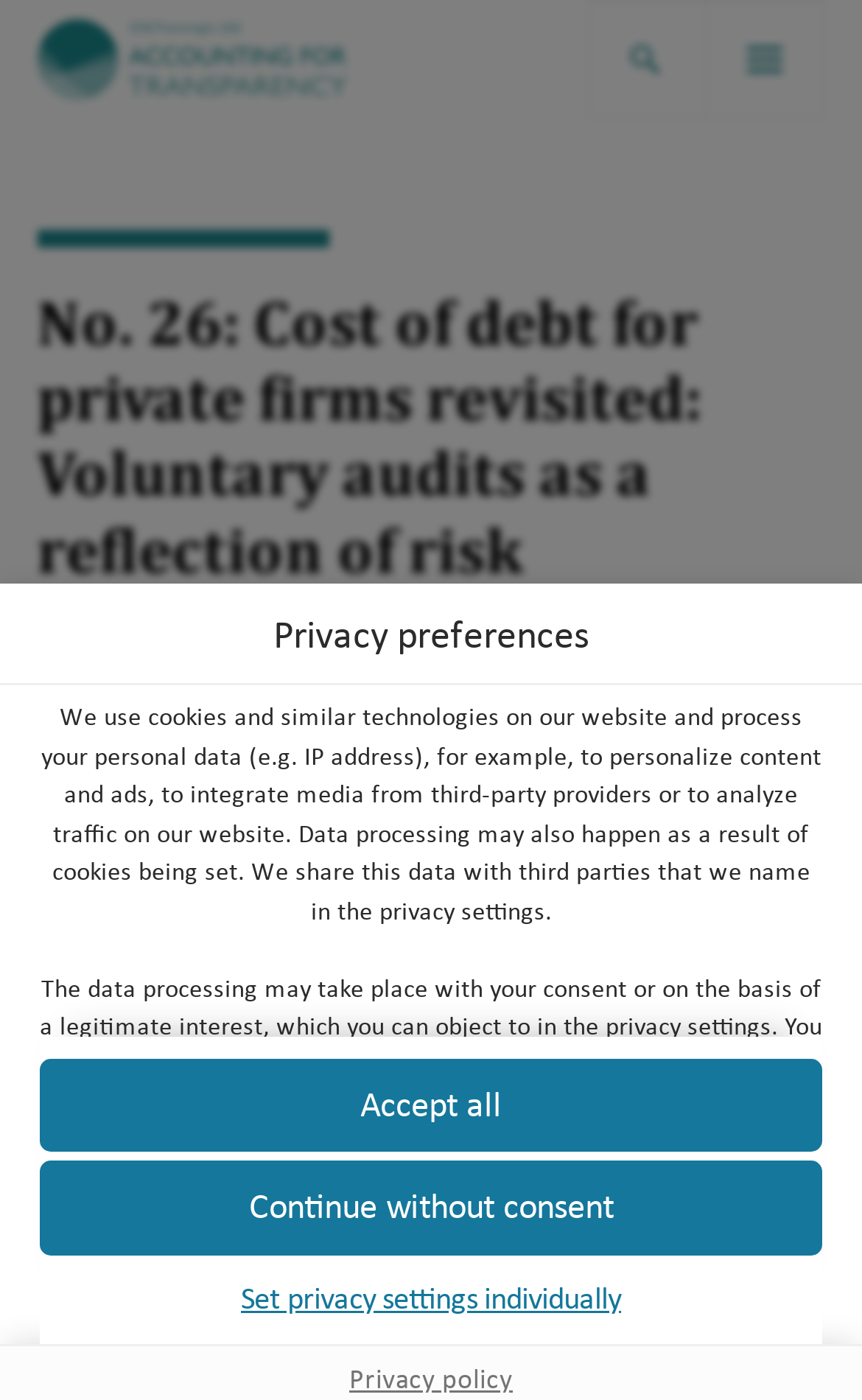Determine the bounding box coordinates for the area you should click to complete the following instruction: "Read Essays".

None